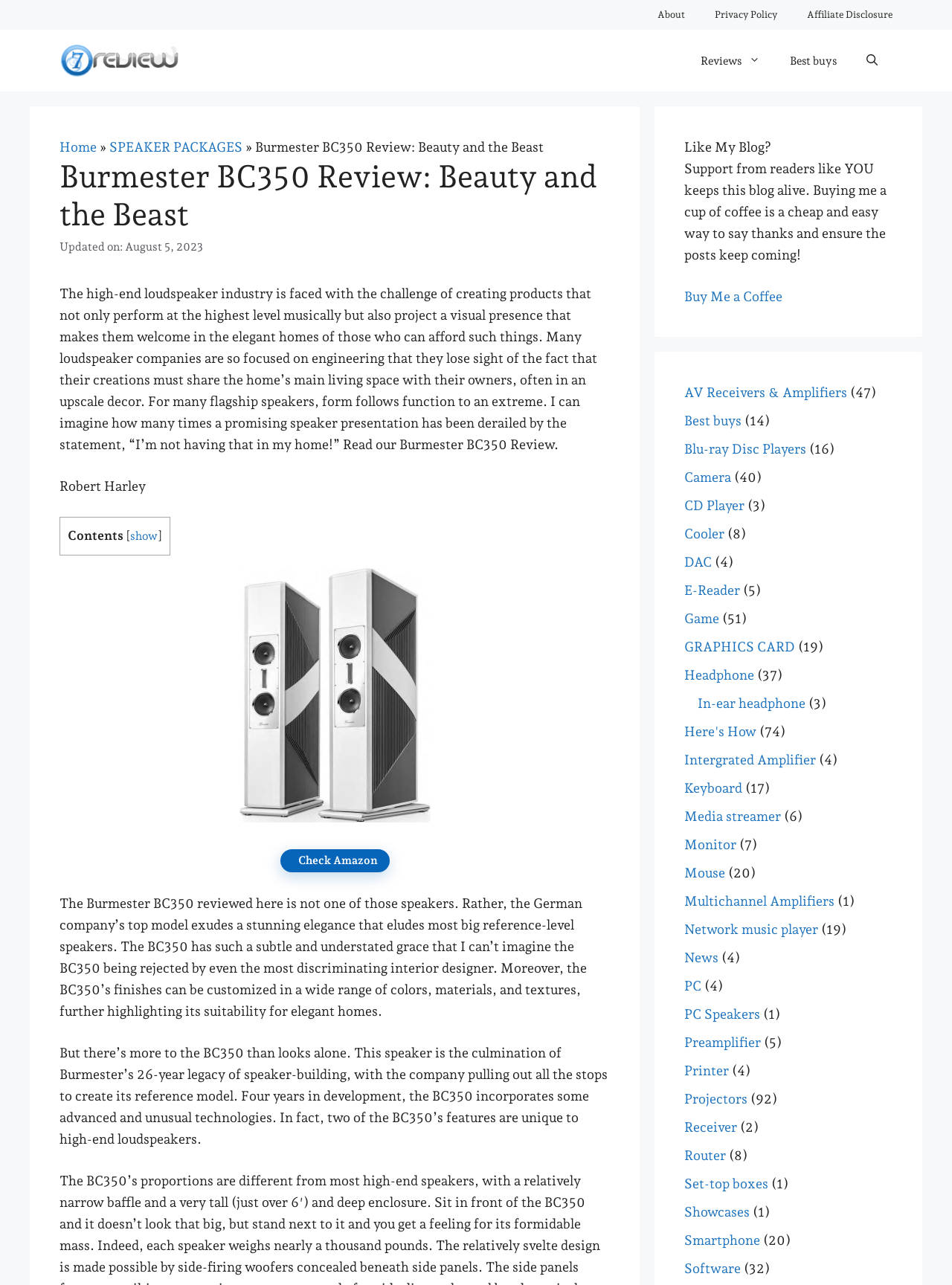Please specify the bounding box coordinates of the clickable section necessary to execute the following command: "Go to the 'AV Receivers & Amplifiers' page".

[0.719, 0.299, 0.89, 0.311]